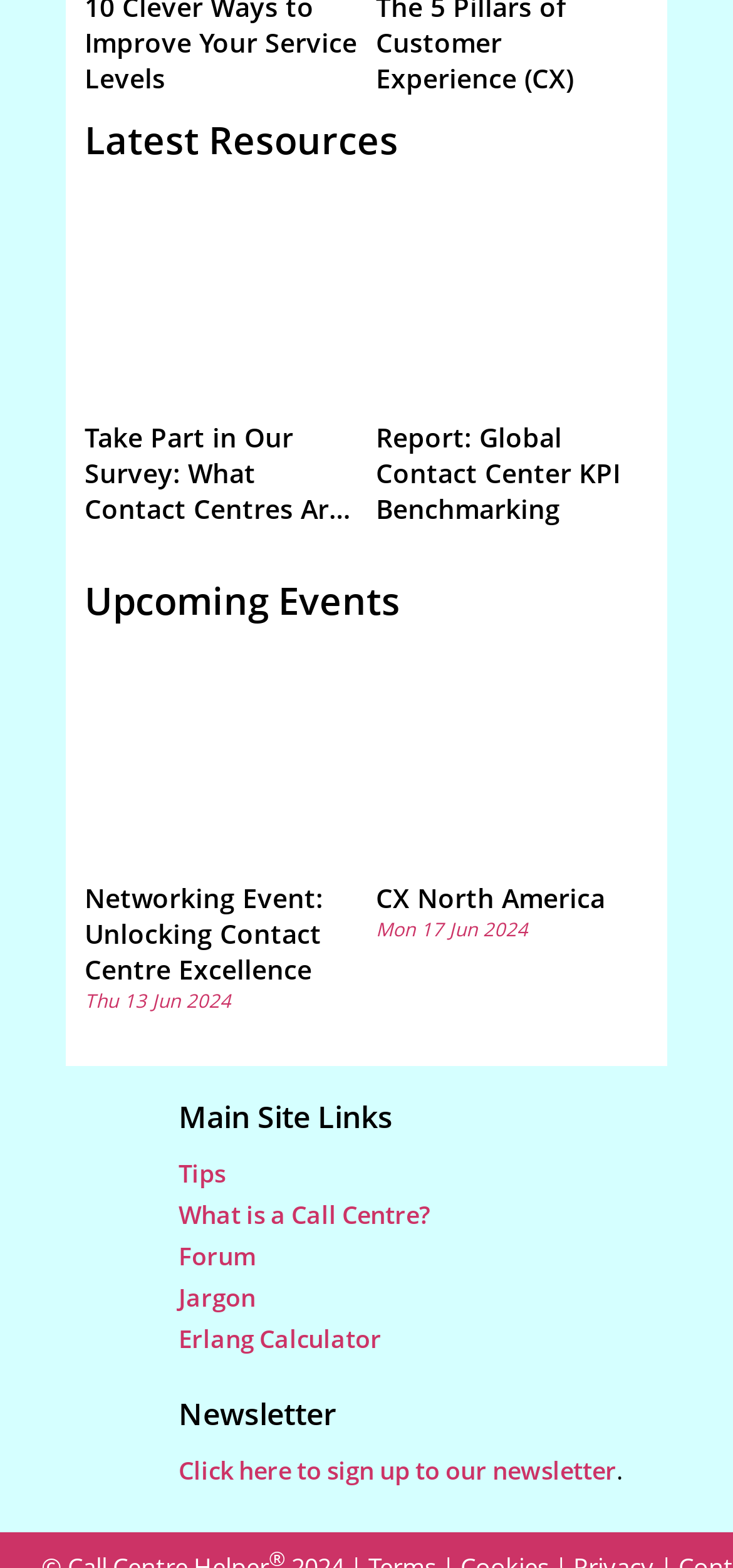Please find the bounding box coordinates of the section that needs to be clicked to achieve this instruction: "Explore the 'Networking Event: Unlocking Contact Centre Excellence'".

[0.115, 0.535, 0.487, 0.561]